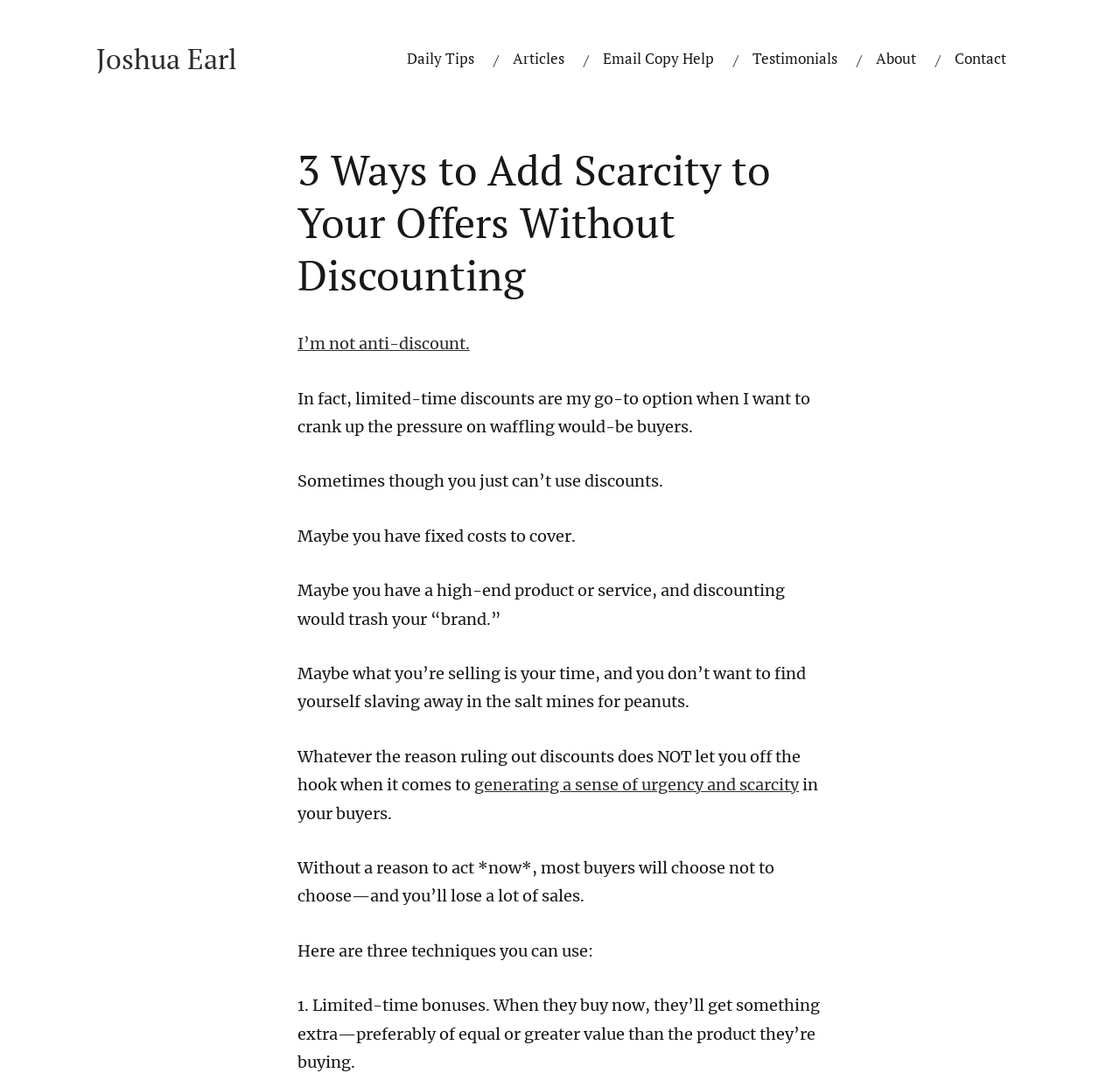Pinpoint the bounding box coordinates of the area that must be clicked to complete this instruction: "Learn about email copy help".

[0.537, 0.041, 0.639, 0.068]